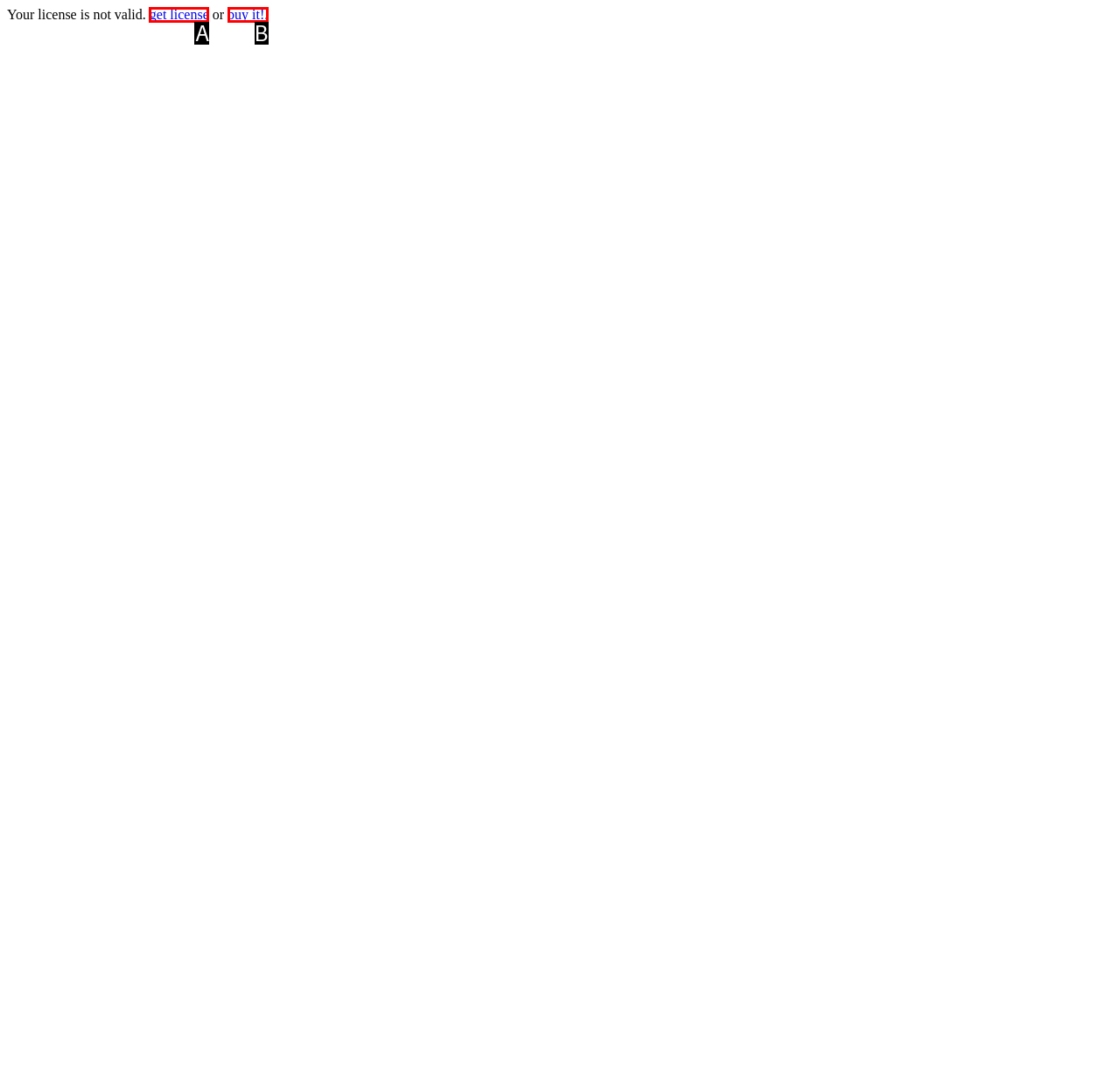Tell me which one HTML element best matches the description: buy it!. Answer with the option's letter from the given choices directly.

B